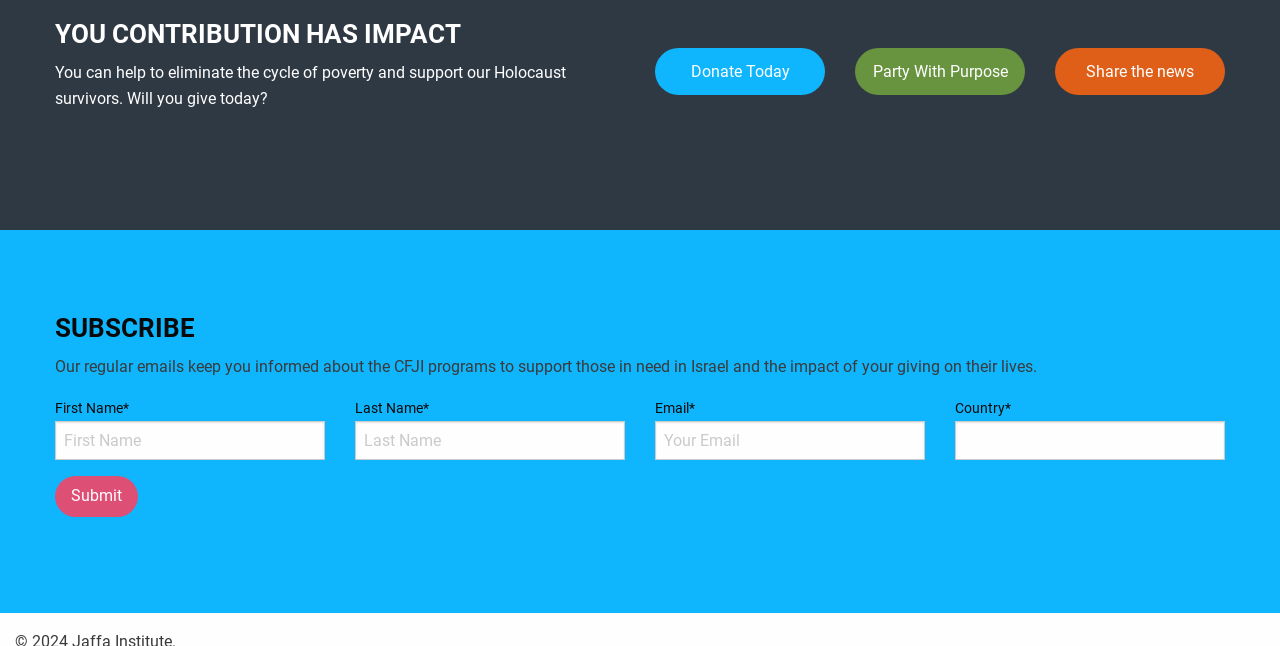Find and indicate the bounding box coordinates of the region you should select to follow the given instruction: "Click Party With Purpose".

[0.668, 0.075, 0.801, 0.147]